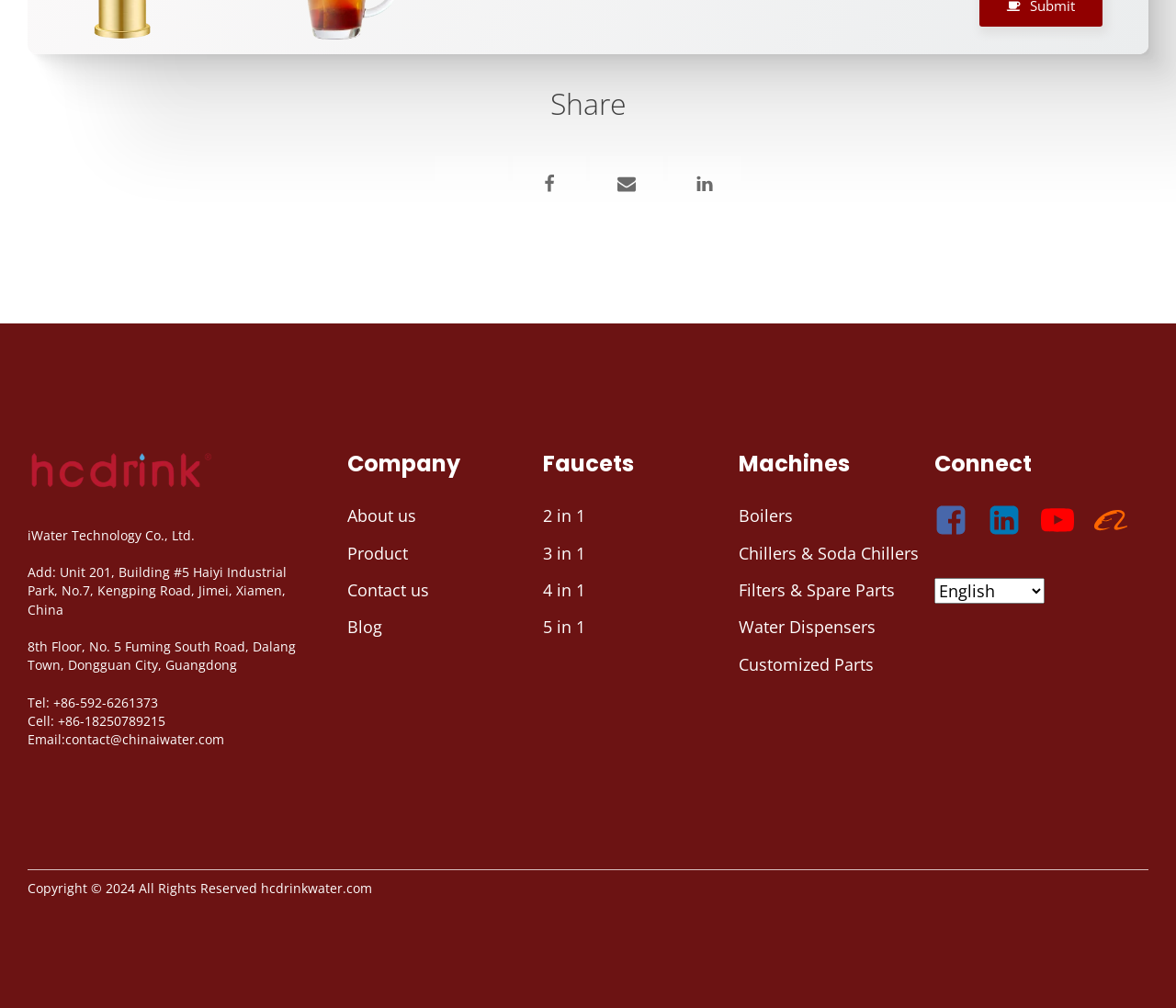Please respond to the question with a concise word or phrase:
How many product categories are there?

3